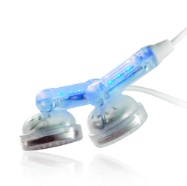Using the information from the screenshot, answer the following question thoroughly:
What makes the headphones eye-catching?

According to the caption, the headphones feature translucent earpieces that illuminate with vibrant LED lights, making them eye-catching and perfect for night-time use or festive occasions.